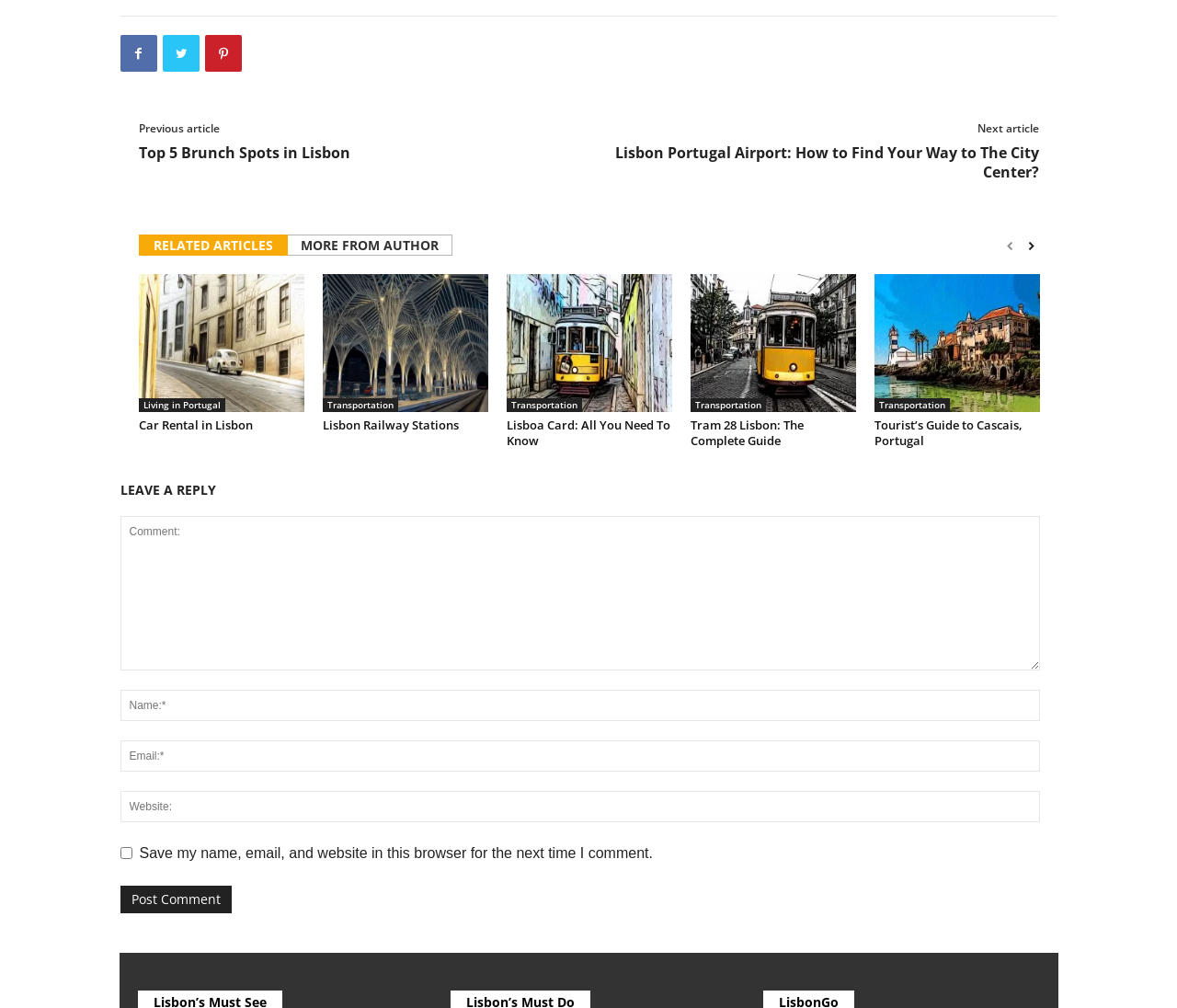What is the function of the checkbox 'Save my name, email, and website in this browser for the next time I comment'?
Refer to the screenshot and deliver a thorough answer to the question presented.

The checkbox is located below the textboxes for name, email, and website, and its label indicates that it allows users to save their information for future comments.